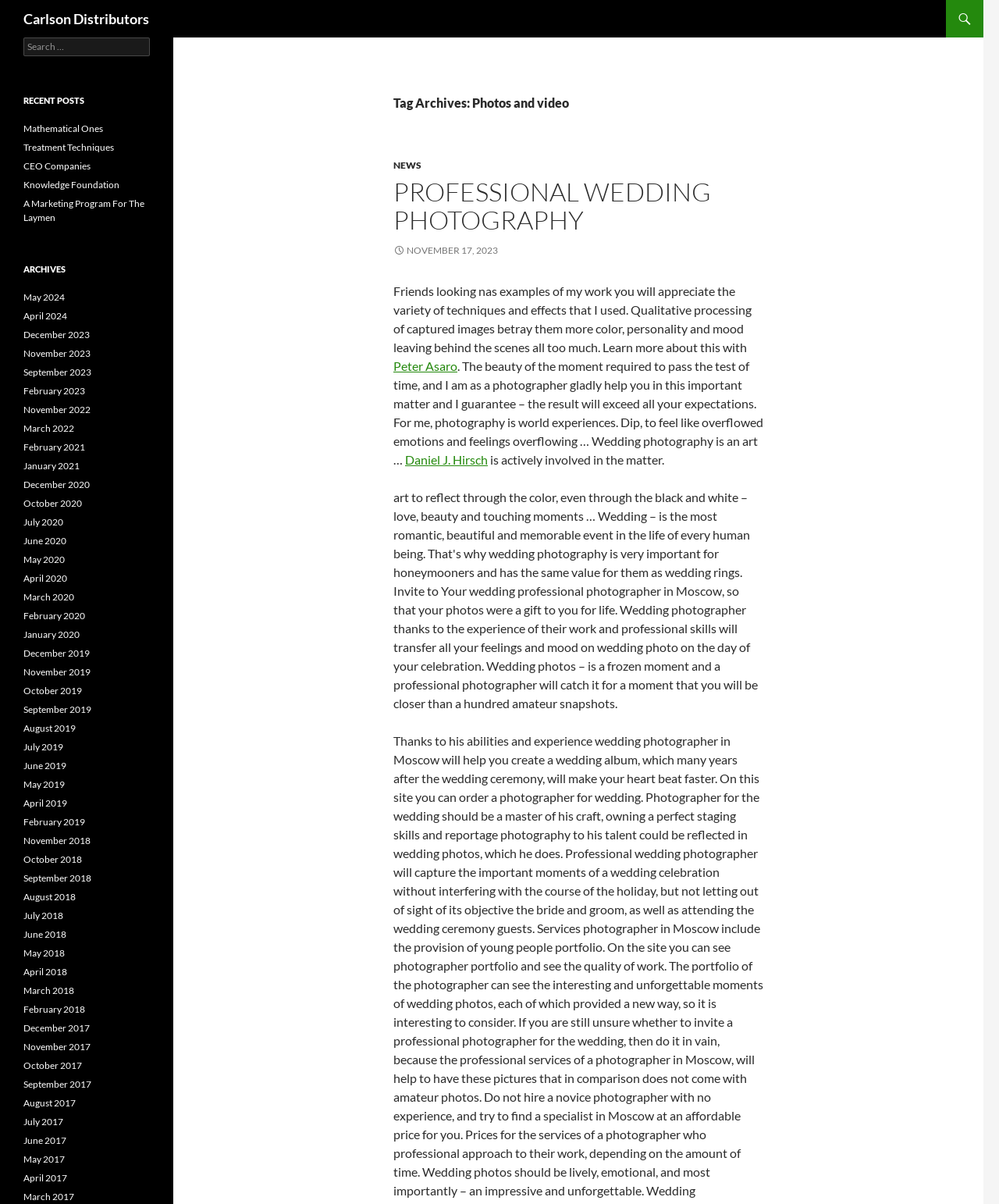Could you locate the bounding box coordinates for the section that should be clicked to accomplish this task: "Go to NEWS page".

[0.394, 0.132, 0.422, 0.142]